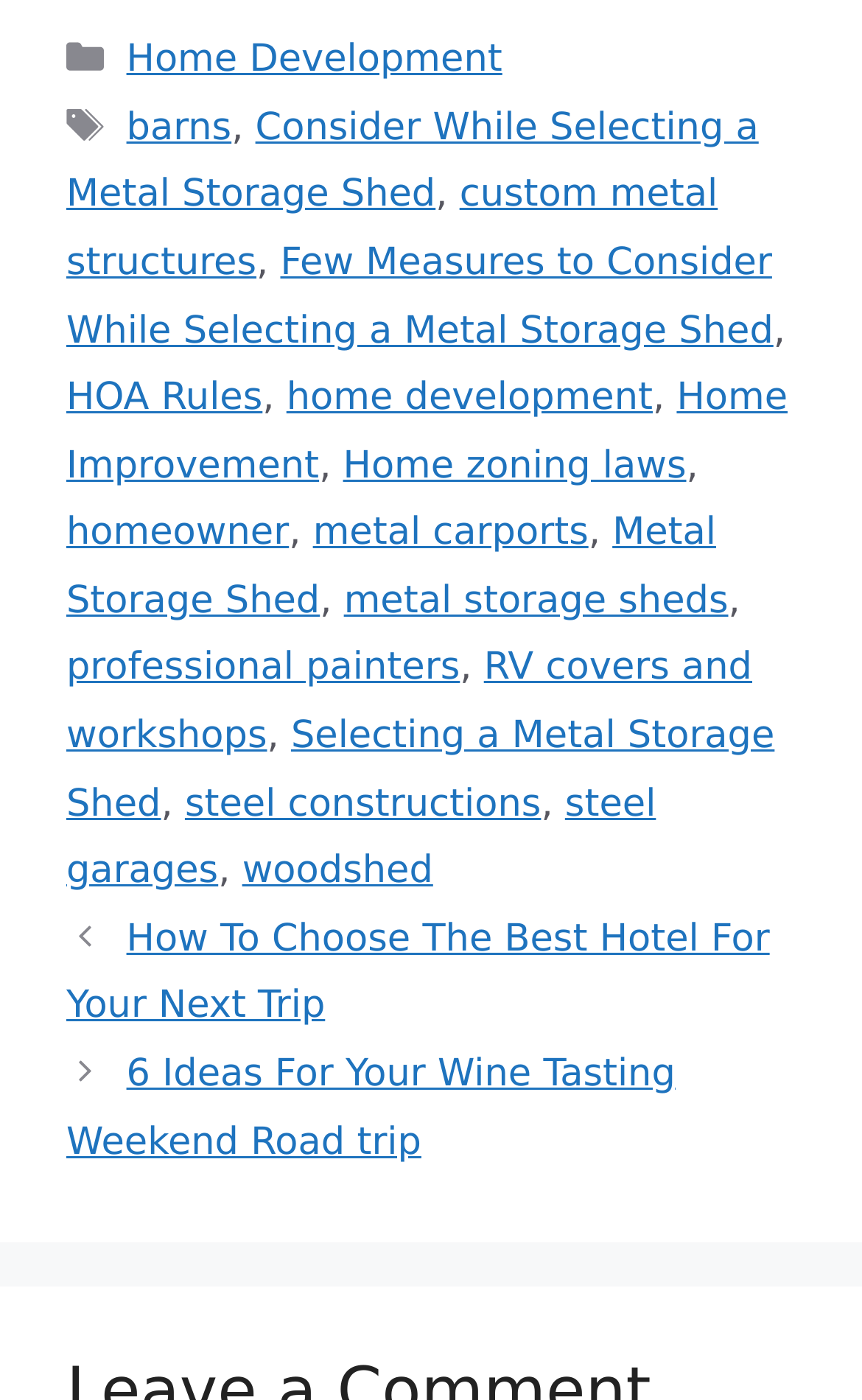Using the description "RV covers and workshops", locate and provide the bounding box of the UI element.

[0.077, 0.462, 0.873, 0.542]